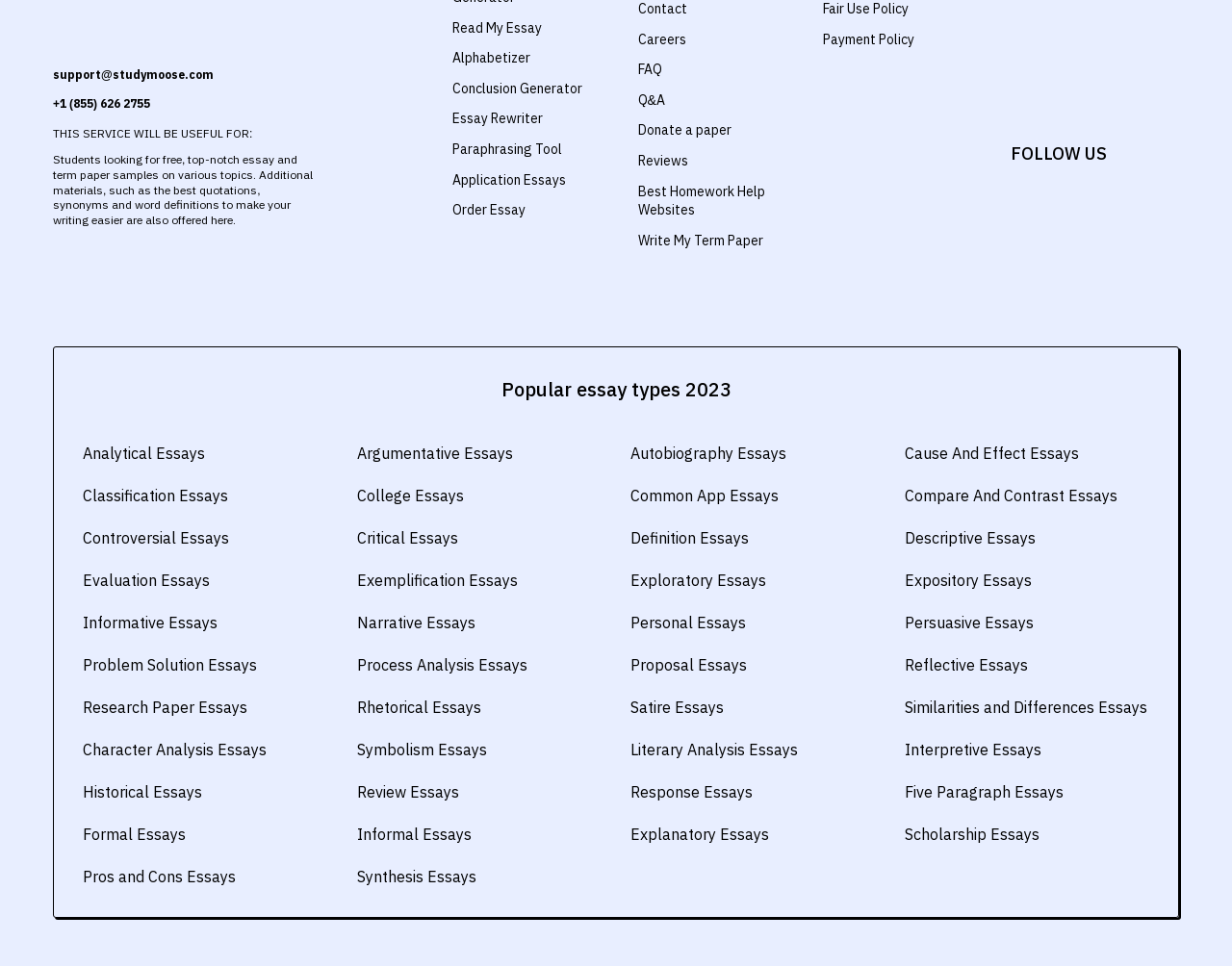Give a one-word or one-phrase response to the question: 
What is the protection status of the website?

DMCA.com Protection Status